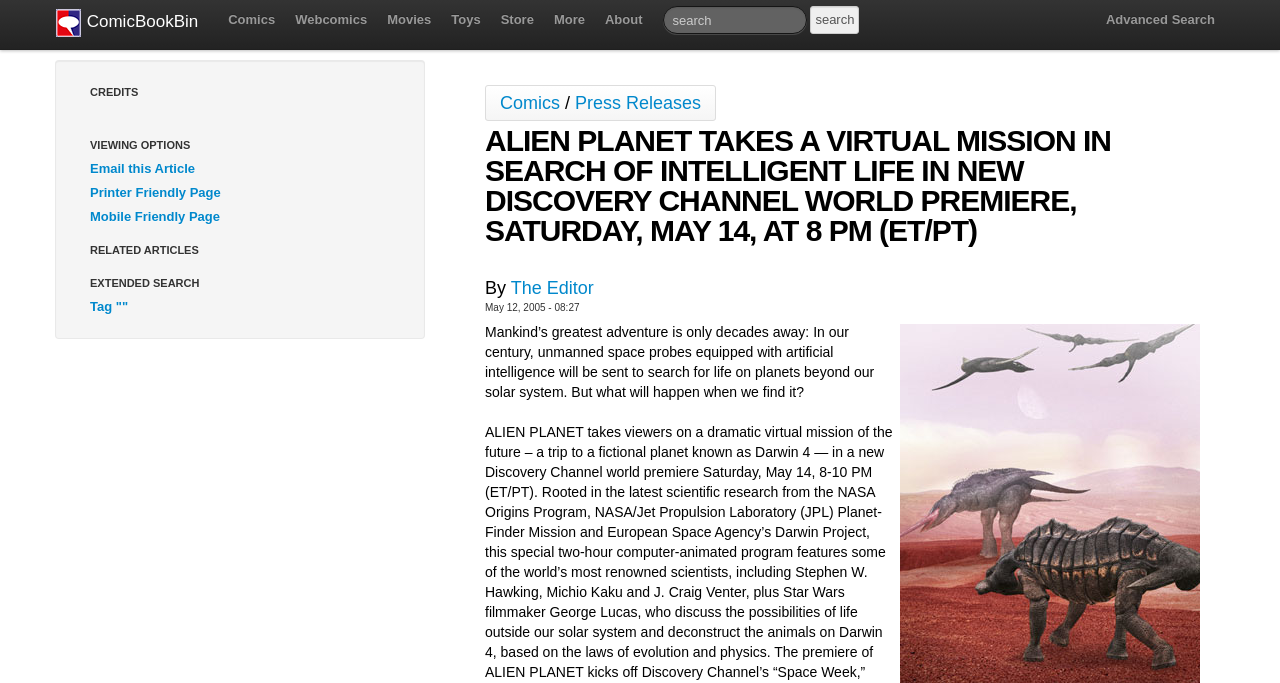Locate the bounding box coordinates of the area that needs to be clicked to fulfill the following instruction: "Visit Comics". The coordinates should be in the format of four float numbers between 0 and 1, namely [left, top, right, bottom].

[0.027, 0.0, 0.17, 0.073]